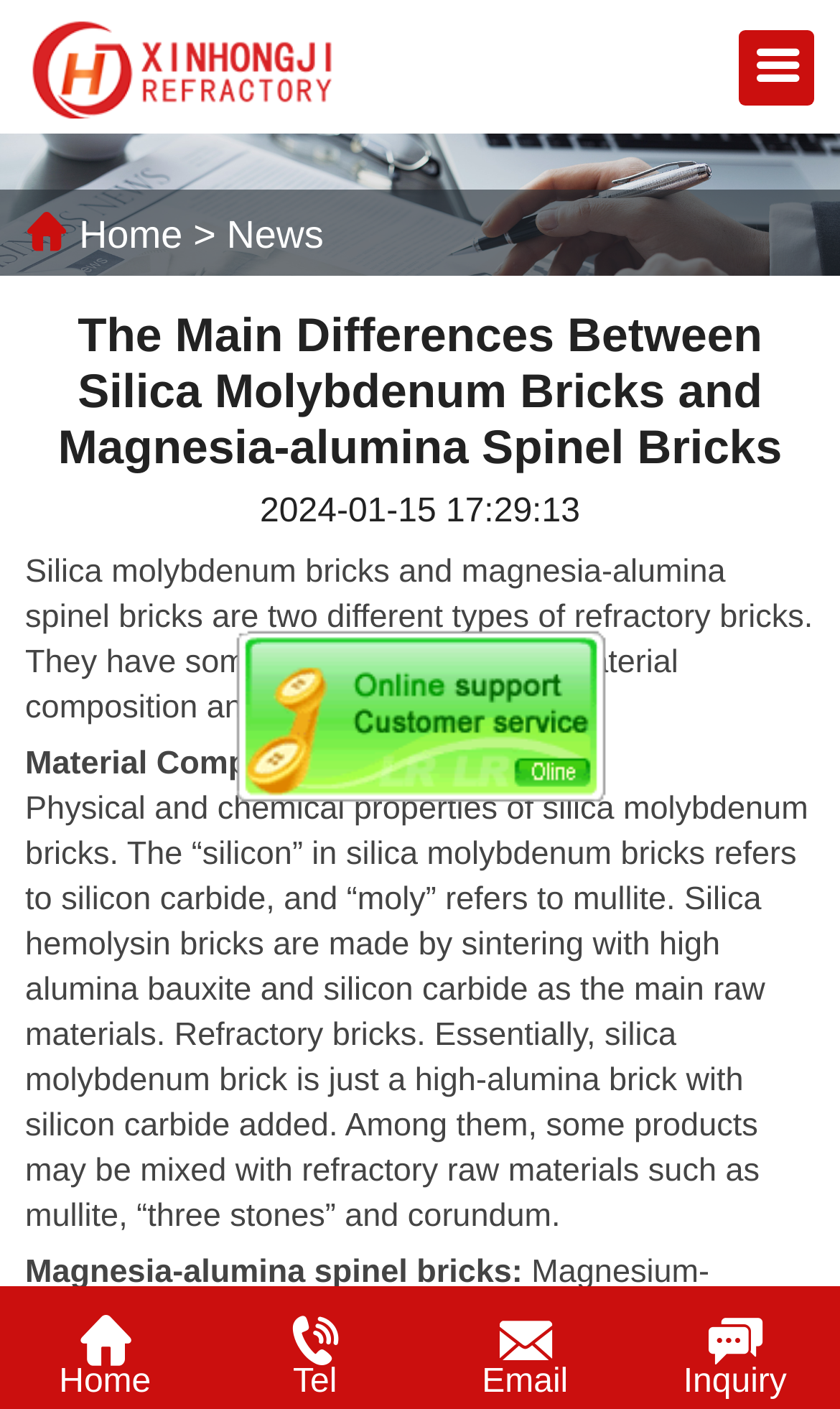Based on the image, give a detailed response to the question: What is the main topic of this webpage?

Based on the webpage content, the main topic is about refractory bricks, specifically the differences between silica molybdenum bricks and magnesia-alumina spinel bricks.